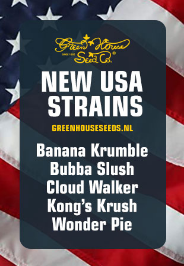What is the title of the new product offerings?
Please provide an in-depth and detailed response to the question.

The title of the new product offerings is 'NEW USA STRAINS', which is prominently displayed to emphasize the introduction of fresh options for customers.